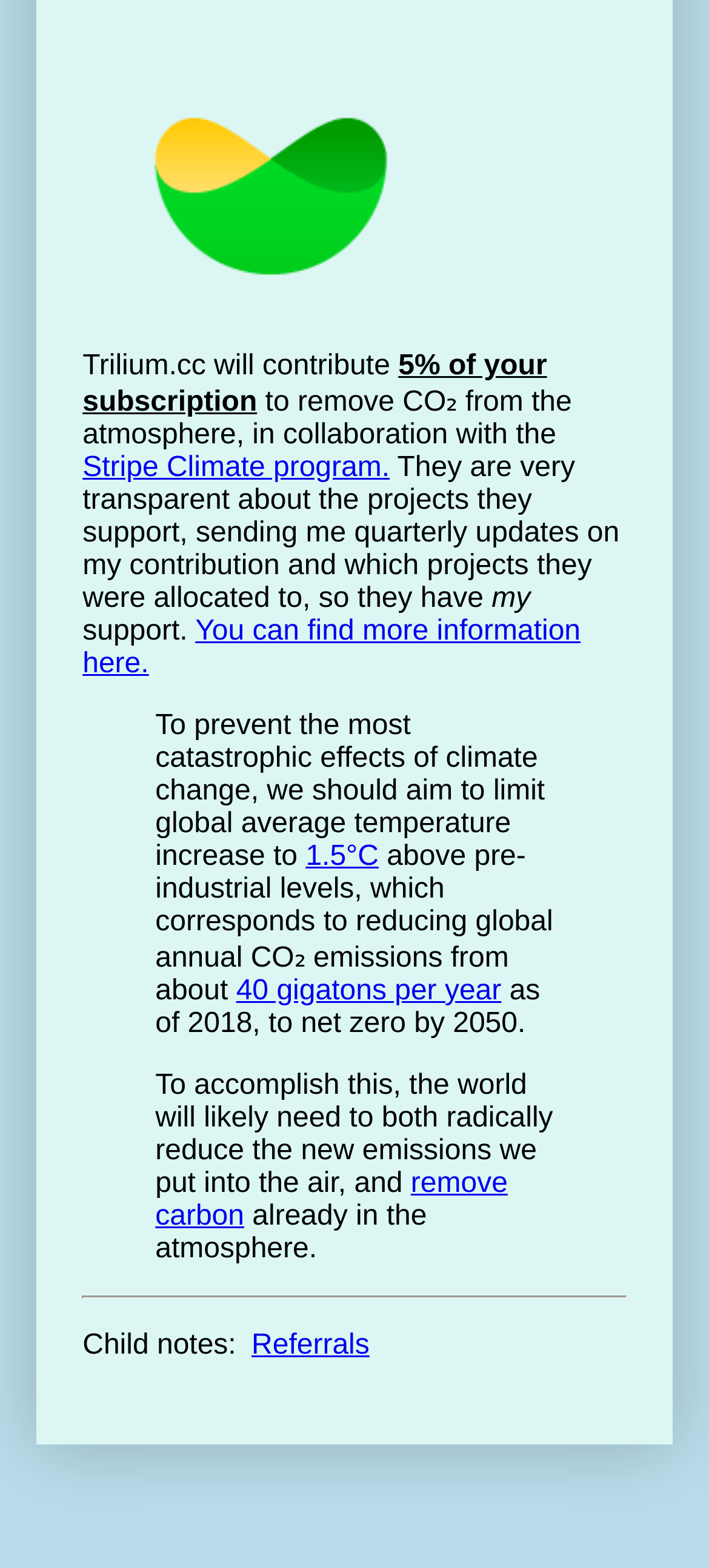What is the purpose of the Stripe Climate program?
With the help of the image, please provide a detailed response to the question.

The webpage mentions that the Stripe Climate program is transparent about the projects they support, sending quarterly updates on contributions and which projects they were allocated to.